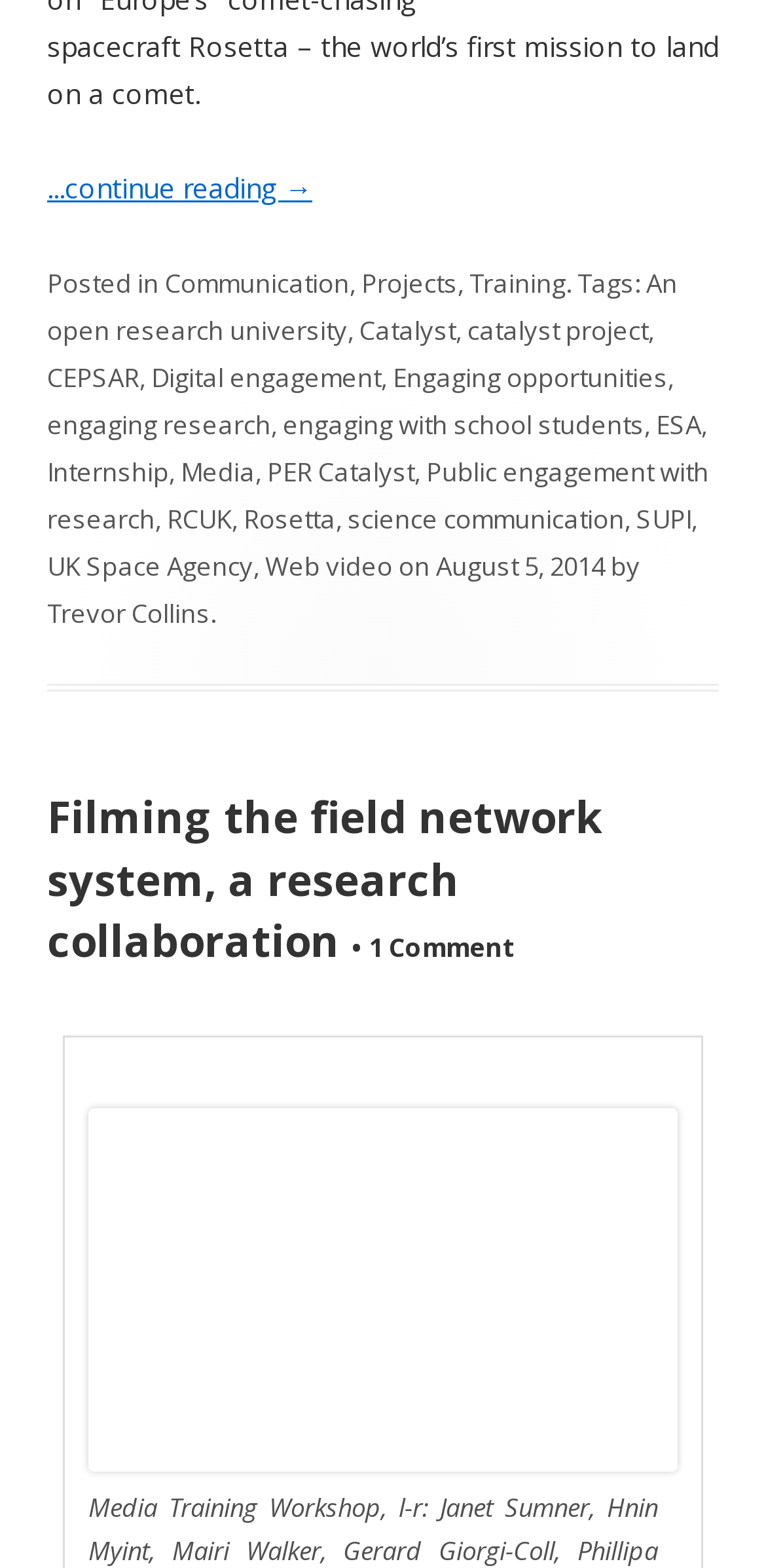Identify the bounding box coordinates for the UI element mentioned here: "Public engagement with research". Provide the coordinates as four float values between 0 and 1, i.e., [left, top, right, bottom].

[0.062, 0.289, 0.926, 0.342]